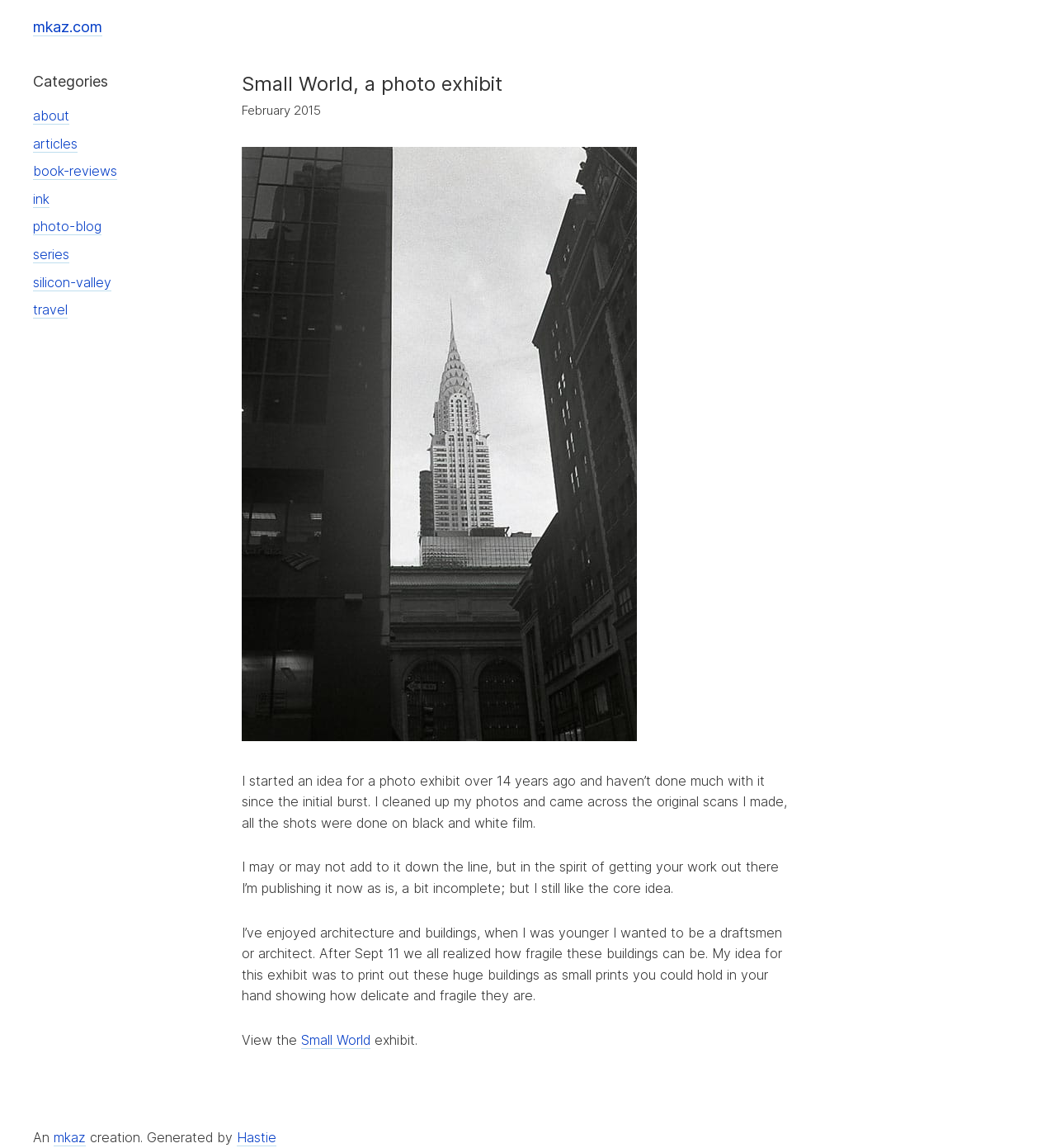Provide a thorough description of this webpage.

The webpage is a photo exhibit titled "Small World" by mkaz.com. At the top, there is a heading with the website's name, "mkaz.com", which is also a link. Below it, there is a main section divided into two parts. On the left, there is a complementary section with a heading "Categories" and 7 links to different categories, including "about", "articles", "book-reviews", and others.

On the right, there is an article section with a heading "Small World, a photo exhibit" and a time stamp "February 2015". Below the heading, there is an image, followed by three paragraphs of text describing the idea behind the photo exhibit. The text explains that the exhibit was conceived over 14 years ago and features black and white film shots of buildings, highlighting their fragility. The text also mentions that the exhibit may be incomplete but is being published as is.

At the bottom of the article section, there is a link to view the "Small World" exhibit. At the very bottom of the page, there is a footer section with three lines of text, including a link to "mkaz" and a mention of "Hastie" as the generator of the page.